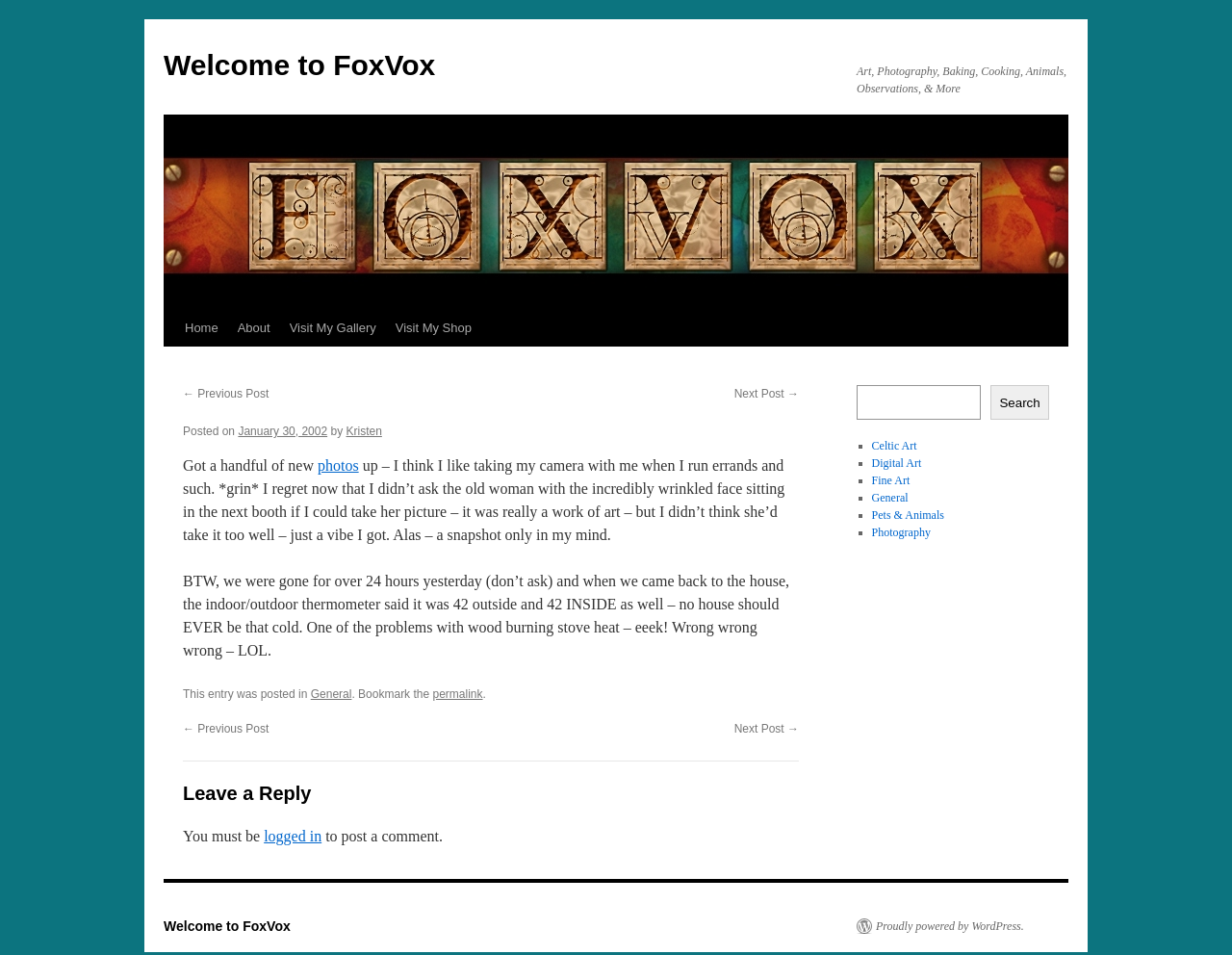Can you provide the bounding box coordinates for the element that should be clicked to implement the instruction: "Search for something"?

[0.695, 0.403, 0.796, 0.44]